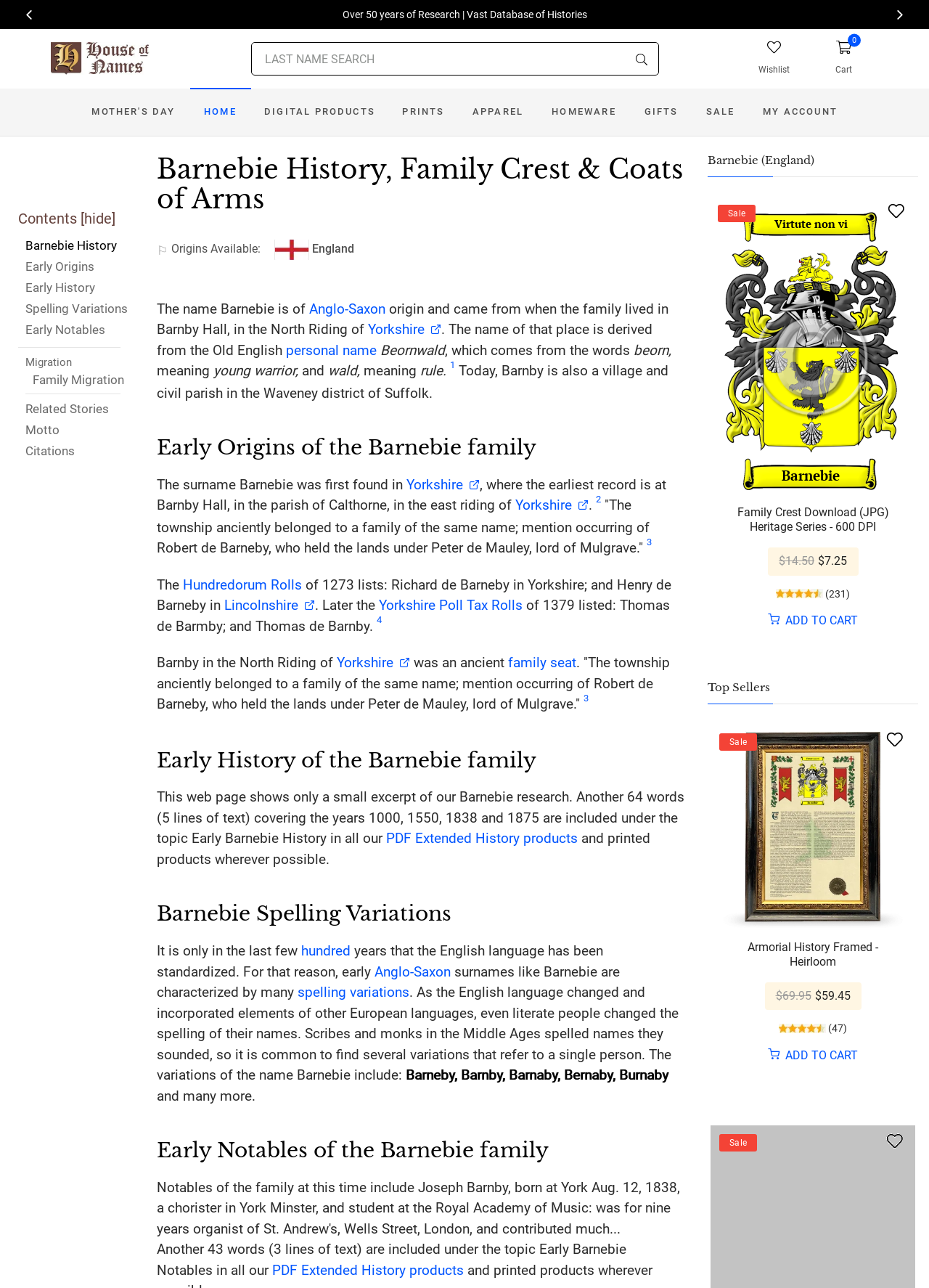From the given element description: "ADD TO CART", find the bounding box for the UI element. Provide the coordinates as four float numbers between 0 and 1, in the order [left, top, right, bottom].

[0.827, 0.814, 0.923, 0.825]